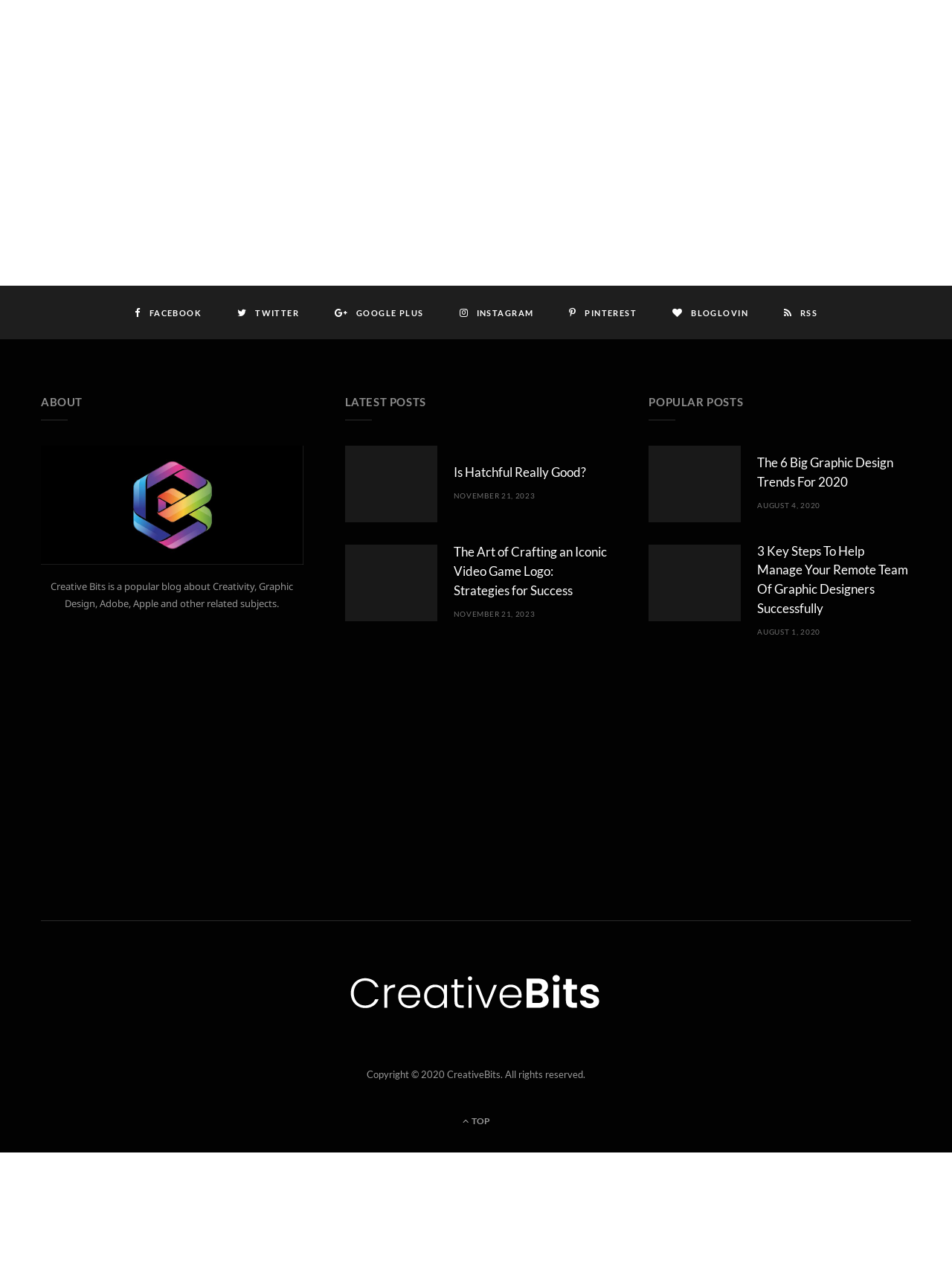What is the copyright year of the webpage?
Based on the image, give a one-word or short phrase answer.

2020